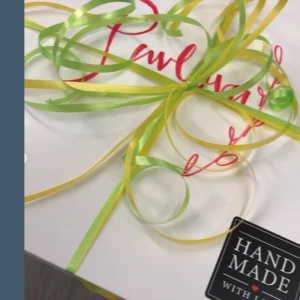What is the shape of the ribbons on the box?
Using the image as a reference, answer the question with a short word or phrase.

Elaborate bow